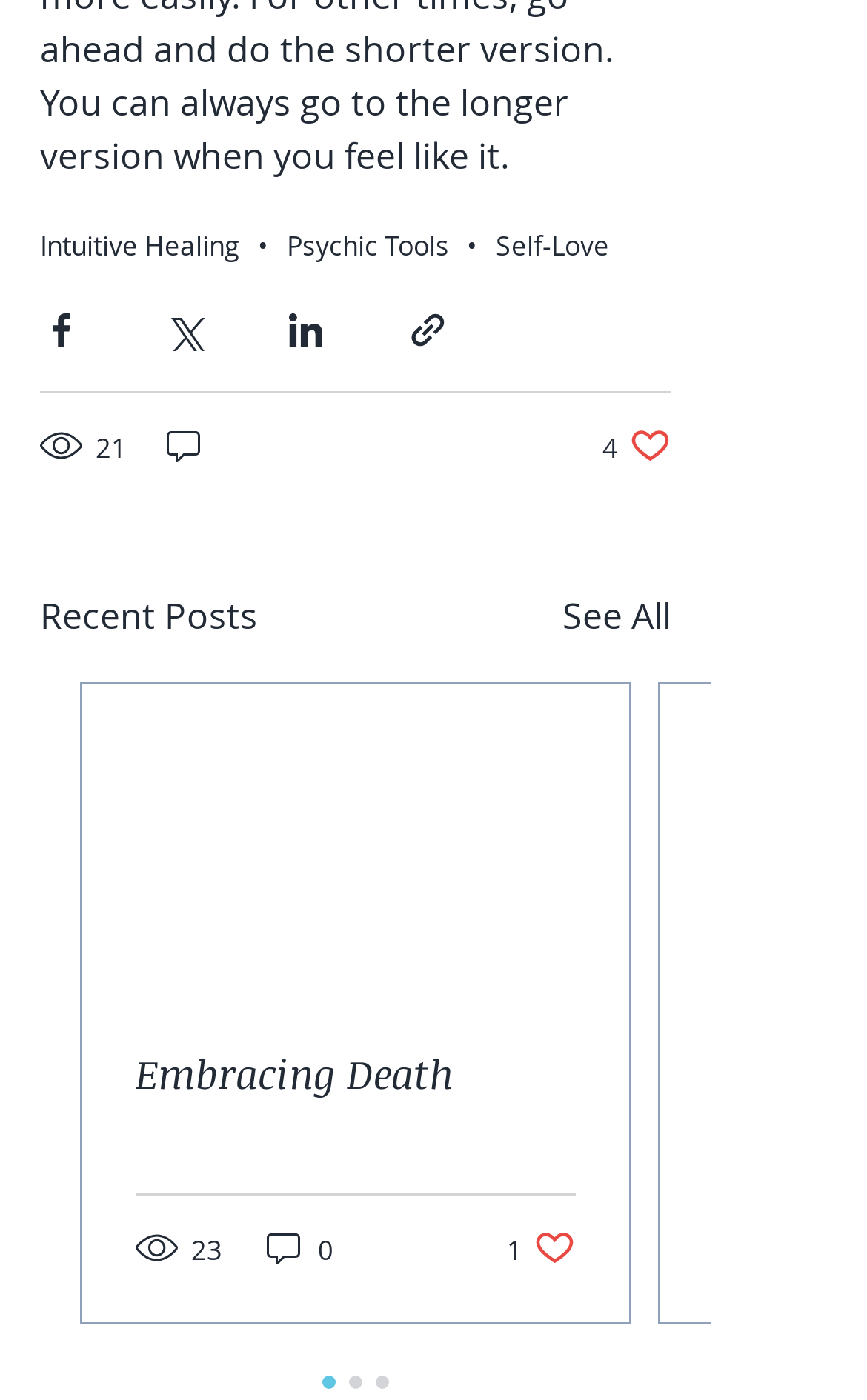Identify the bounding box coordinates of the area that should be clicked in order to complete the given instruction: "Share via Facebook". The bounding box coordinates should be four float numbers between 0 and 1, i.e., [left, top, right, bottom].

[0.046, 0.221, 0.095, 0.251]